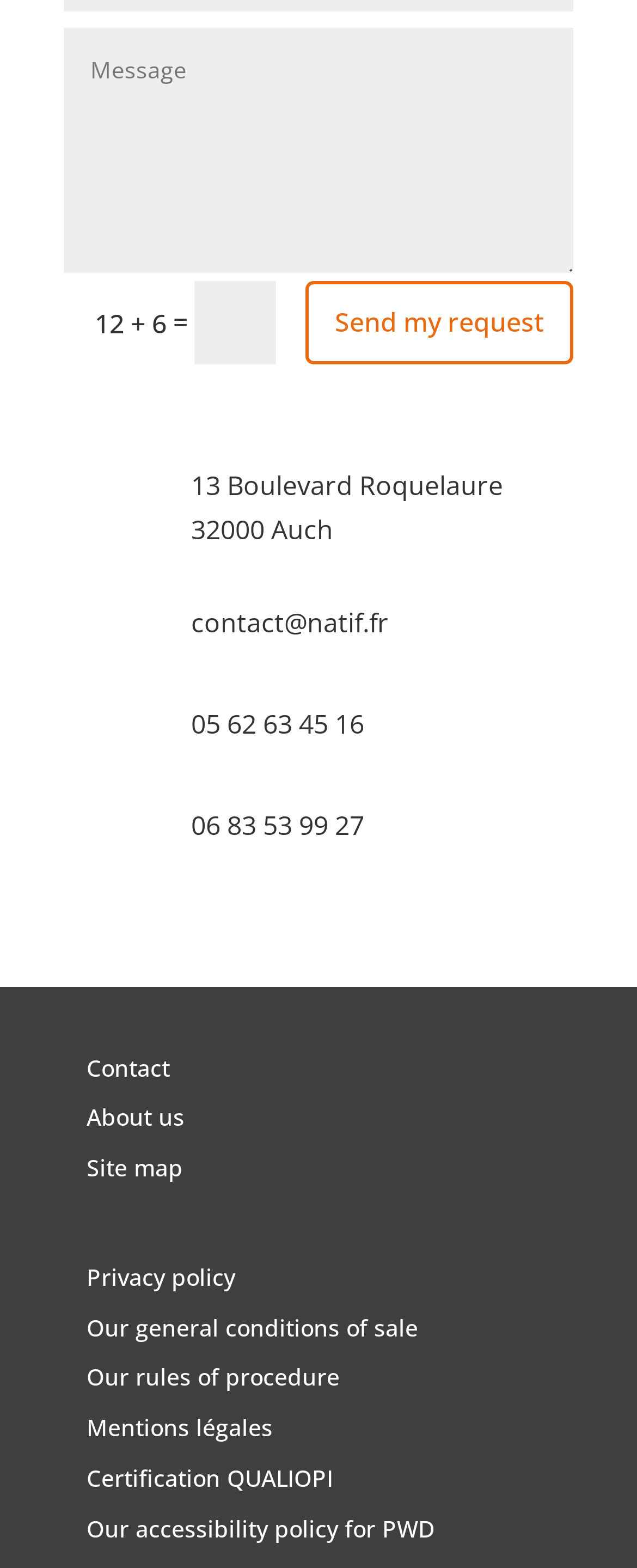Please specify the bounding box coordinates of the area that should be clicked to accomplish the following instruction: "Enter a value in the second input field". The coordinates should consist of four float numbers between 0 and 1, i.e., [left, top, right, bottom].

[0.305, 0.179, 0.433, 0.232]